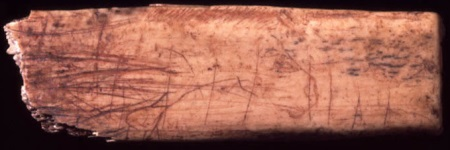Generate an elaborate caption for the given image.

The image depicts a fragment of bone known as the Creswell Crag Horse, which features intricate carvings representing an equine figure. The artifact showcases fine, detailed scratches that illustrate the craftsmanship of ancient artists, hinting at the significance of horses in prehistoric cultures. This piece, found at Creswell Crags, is a testament to the early human connection to animals and is part of the rich narrative exploring the artistic expressions of our ancestors. The subtle textures and markings on the bone evoke a sense of history and wonder, prompting reflection on the lives and beliefs of those who created it.